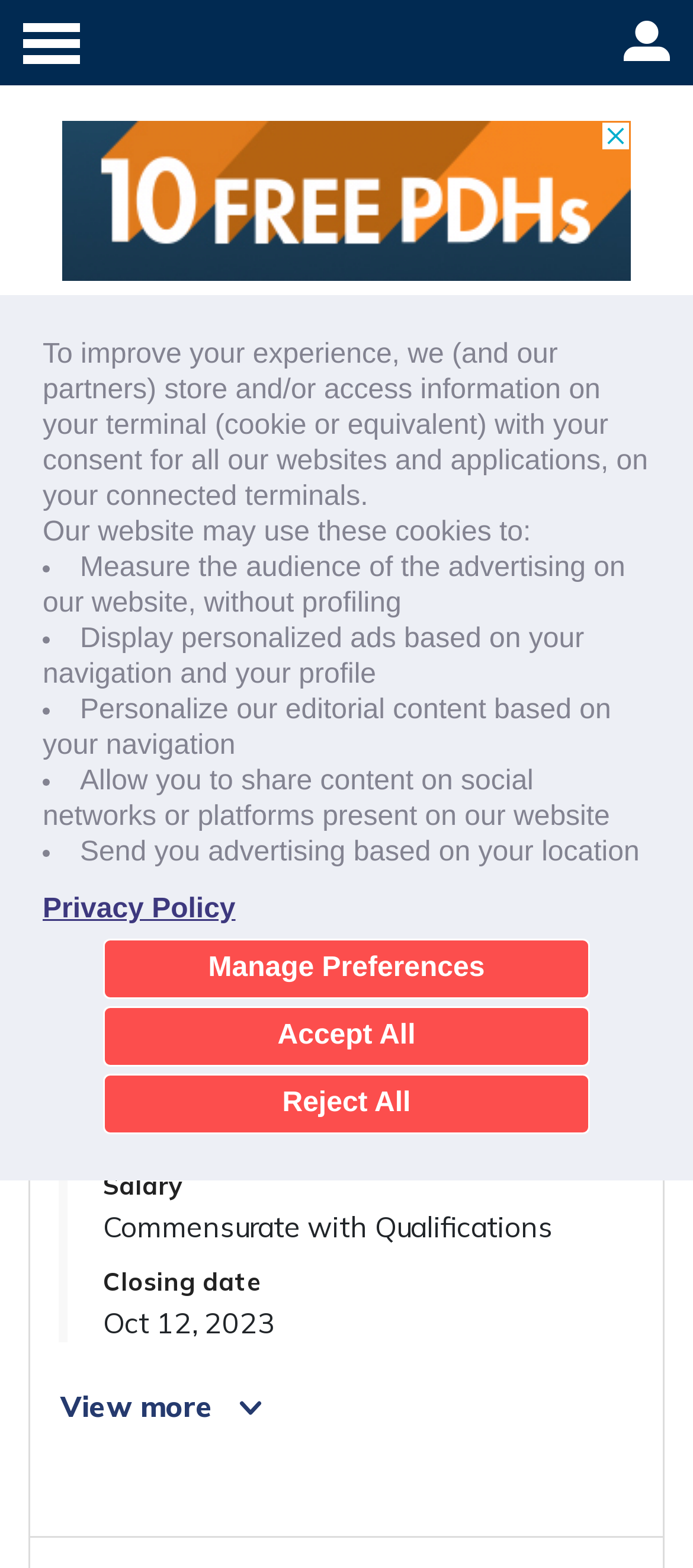Please find and generate the text of the main heading on the webpage.

The Beavers Charitable Trust (BCT) Professor of Practice in Heavy Construction